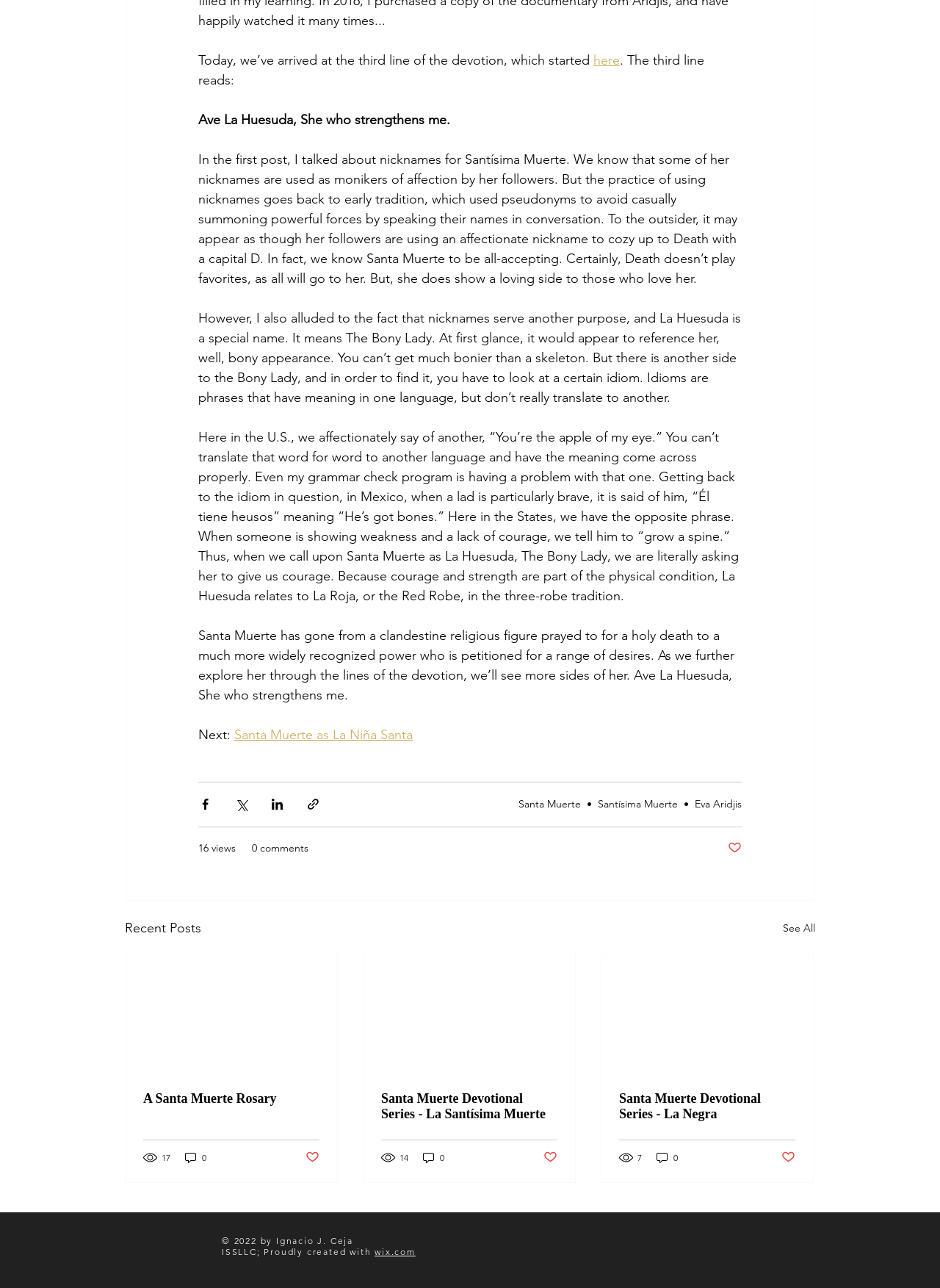How many views does the post 'A Santa Muerte Rosary' have?
Using the image, provide a detailed and thorough answer to the question.

The webpage shows a list of recent posts, and one of them is 'A Santa Muerte Rosary'. Next to the title, it says '17 views', indicating that the post has been viewed 17 times.